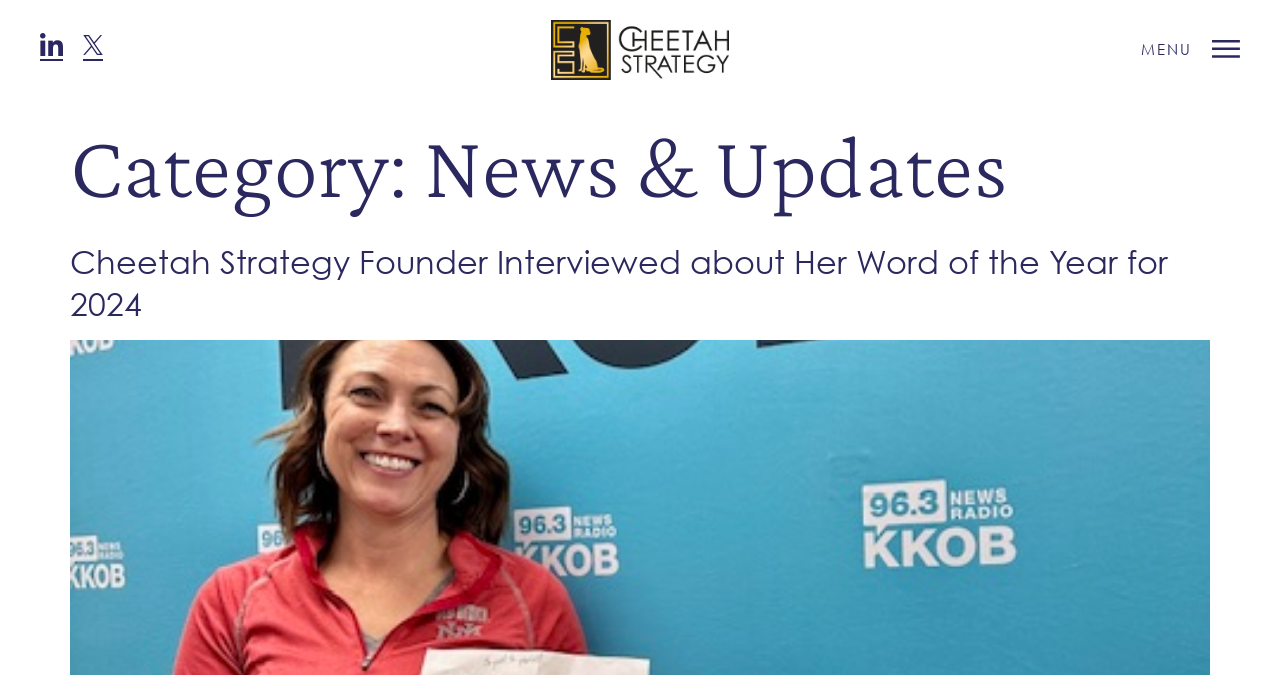How many images are present in the top section of the webpage?
Using the image, provide a detailed and thorough answer to the question.

The top section of the webpage contains two images, which can be determined by looking at the image elements with bounding box coordinates [0.065, 0.052, 0.08, 0.081] and [0.947, 0.059, 0.969, 0.086].